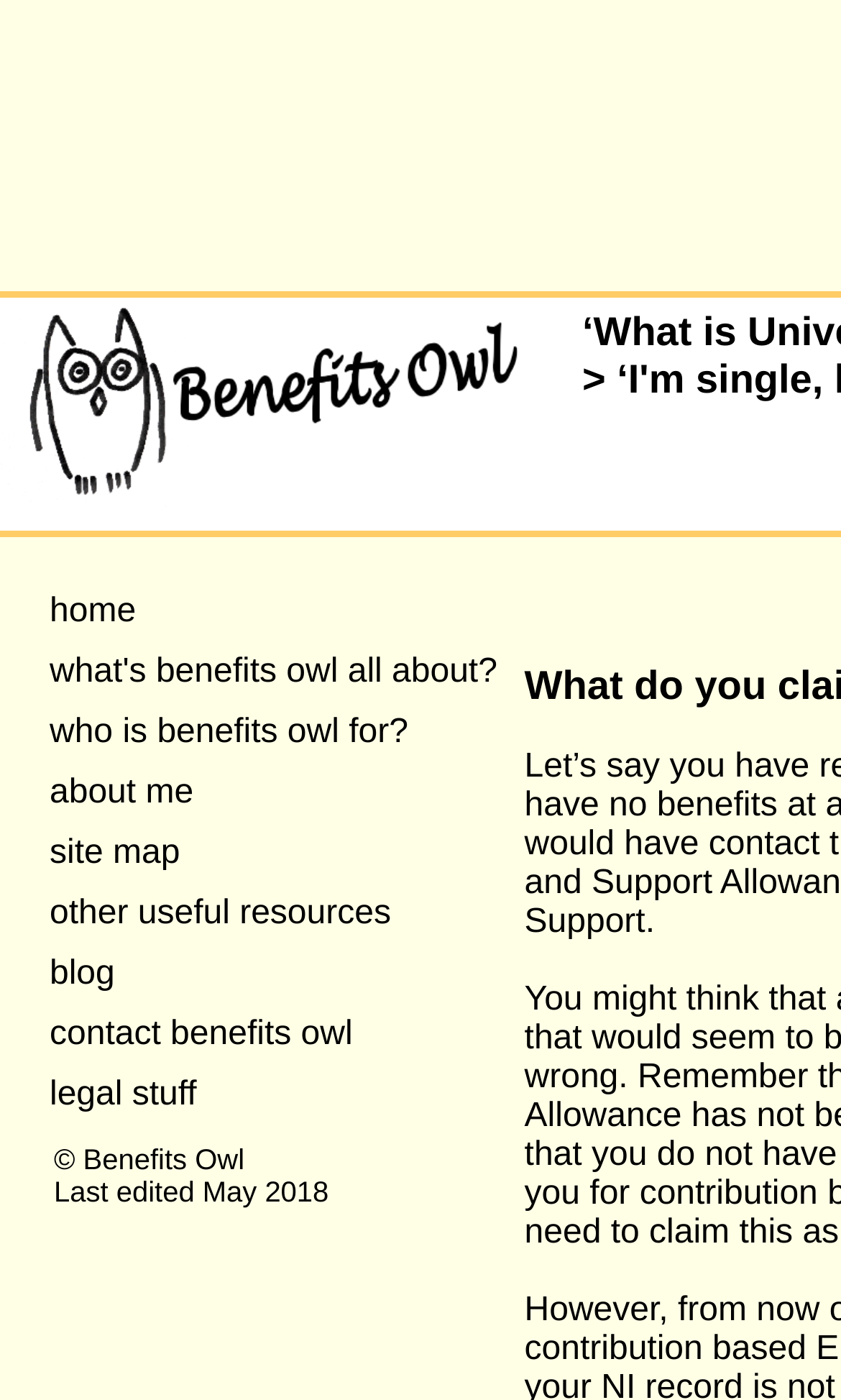Please determine the bounding box coordinates for the element with the description: "home".

[0.059, 0.424, 0.162, 0.45]